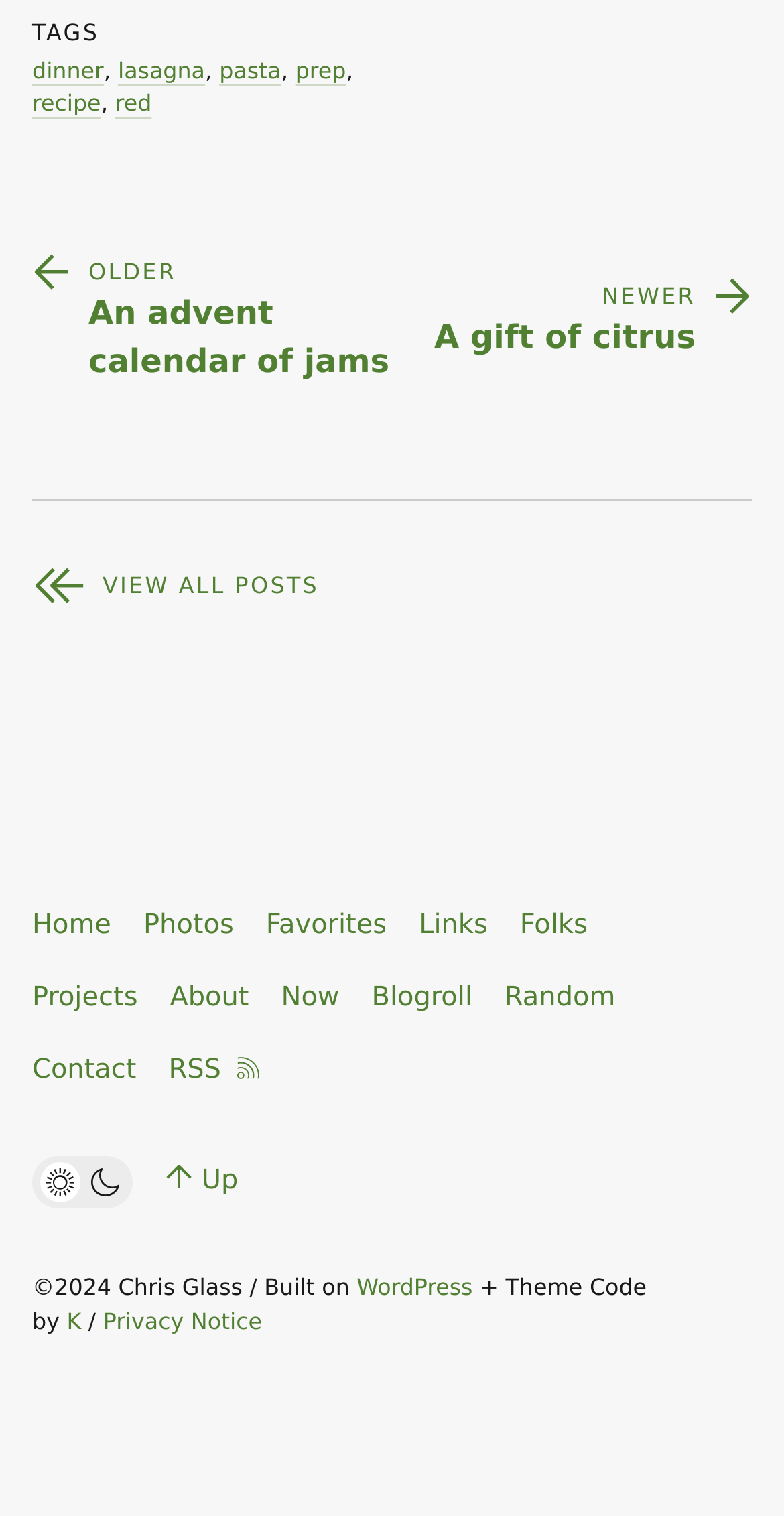Reply to the question below using a single word or brief phrase:
What is the copyright year?

2024